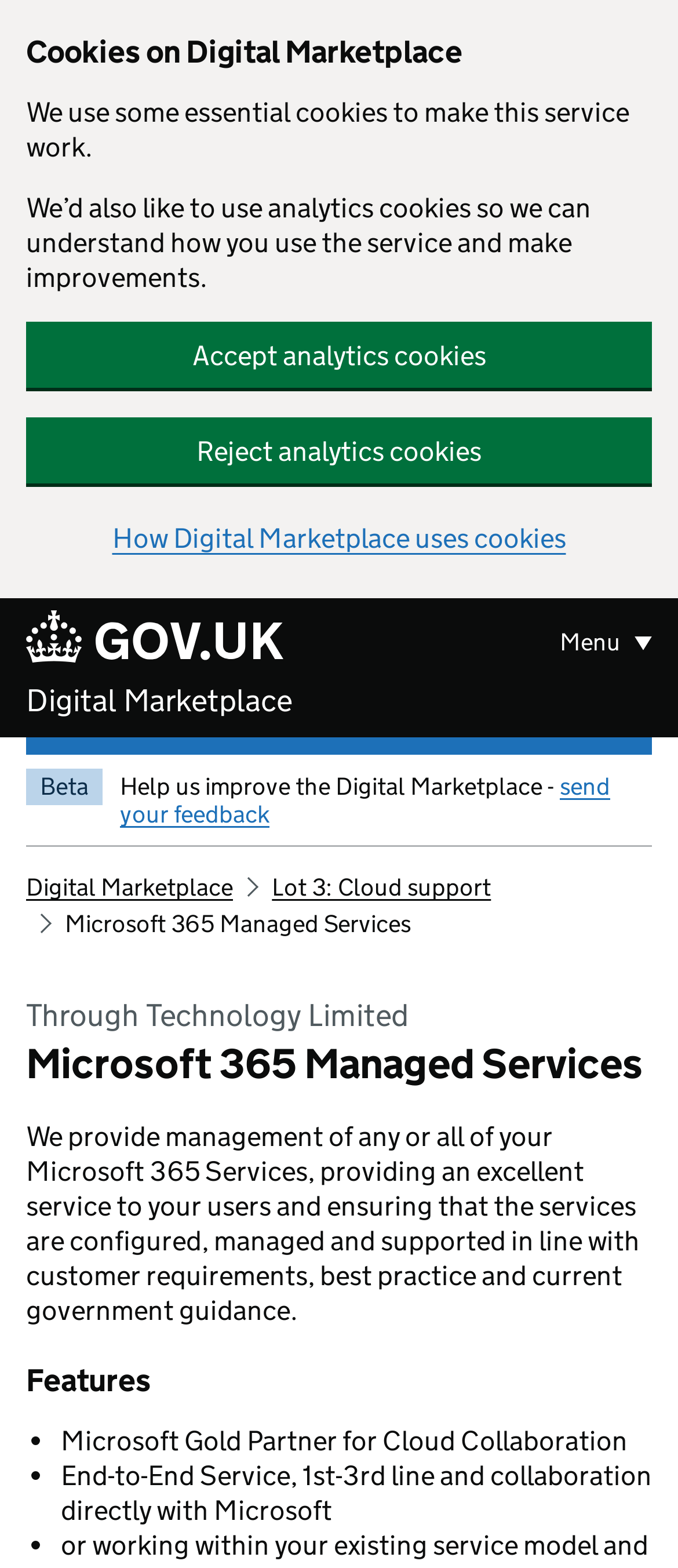Locate the bounding box coordinates of the element I should click to achieve the following instruction: "explore Lot 3: Cloud support".

[0.401, 0.556, 0.724, 0.576]